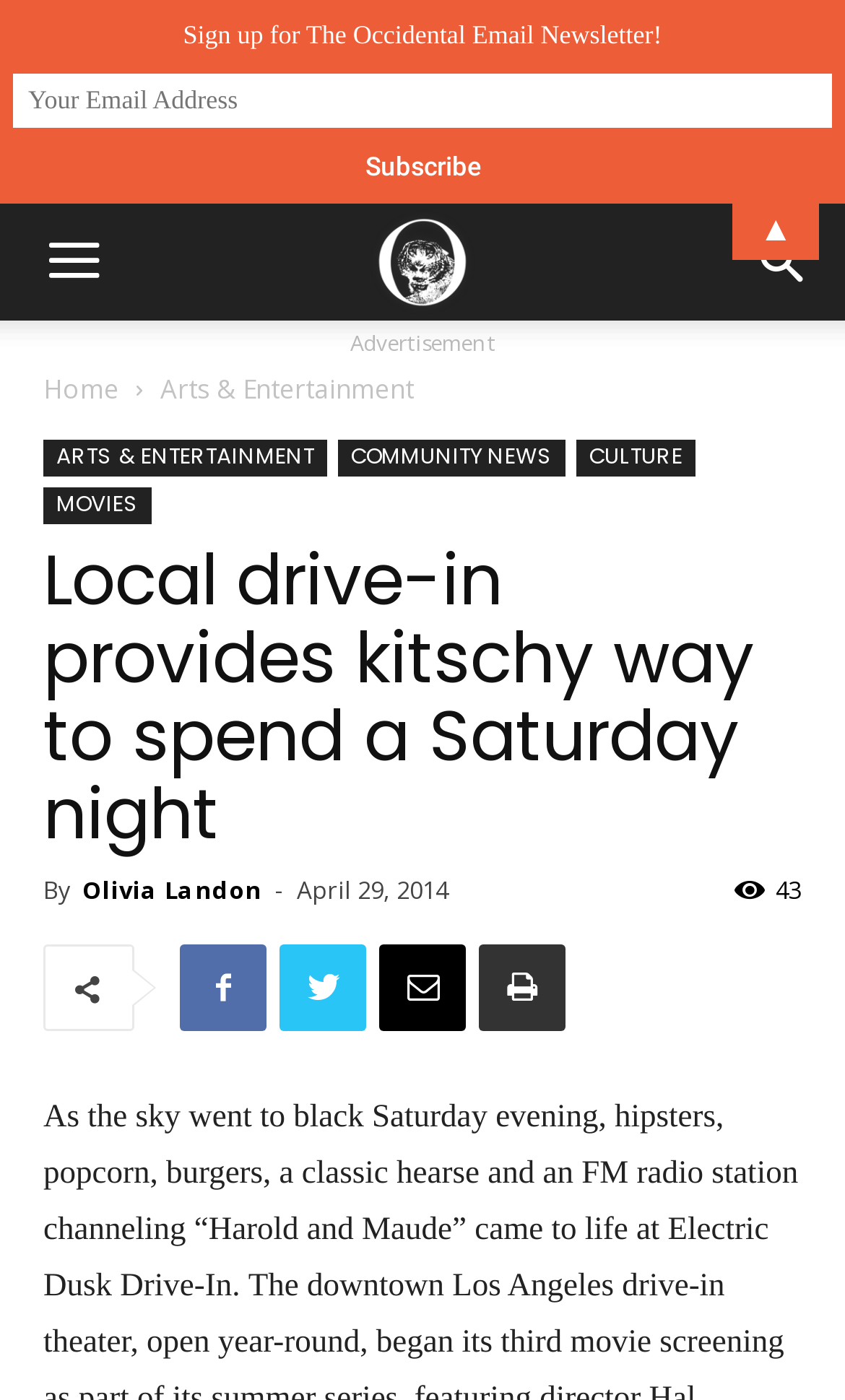Create an in-depth description of the webpage, covering main sections.

The webpage is an article from The Occidental Newspaper, with a prominent image of the newspaper's logo at the top right corner. Below the logo, there is a navigation menu with links to "Home", "Arts & Entertainment", and other categories. The "Arts & Entertainment" section is further divided into subcategories like "ARTS & ENTERTAINMENT", "COMMUNITY NEWS", "CULTURE", and "MOVIES".

The main content of the article is a news story titled "Local drive-in provides kitschy way to spend a Saturday night", written by Olivia Landon and published on April 29, 2014. The article's summary is provided in a paragraph below the title, describing a scene at Electric Dusk Drive-In with hipsters, popcorn, burgers, and a classic hearse.

On the top right corner, there are social media links and a button to subscribe to The Occidental Email Newsletter. Below the article, there is a call-to-action to sign up for the newsletter, accompanied by a text box and a "Subscribe" button. At the bottom right corner, there is an upward-pointing arrow symbol.